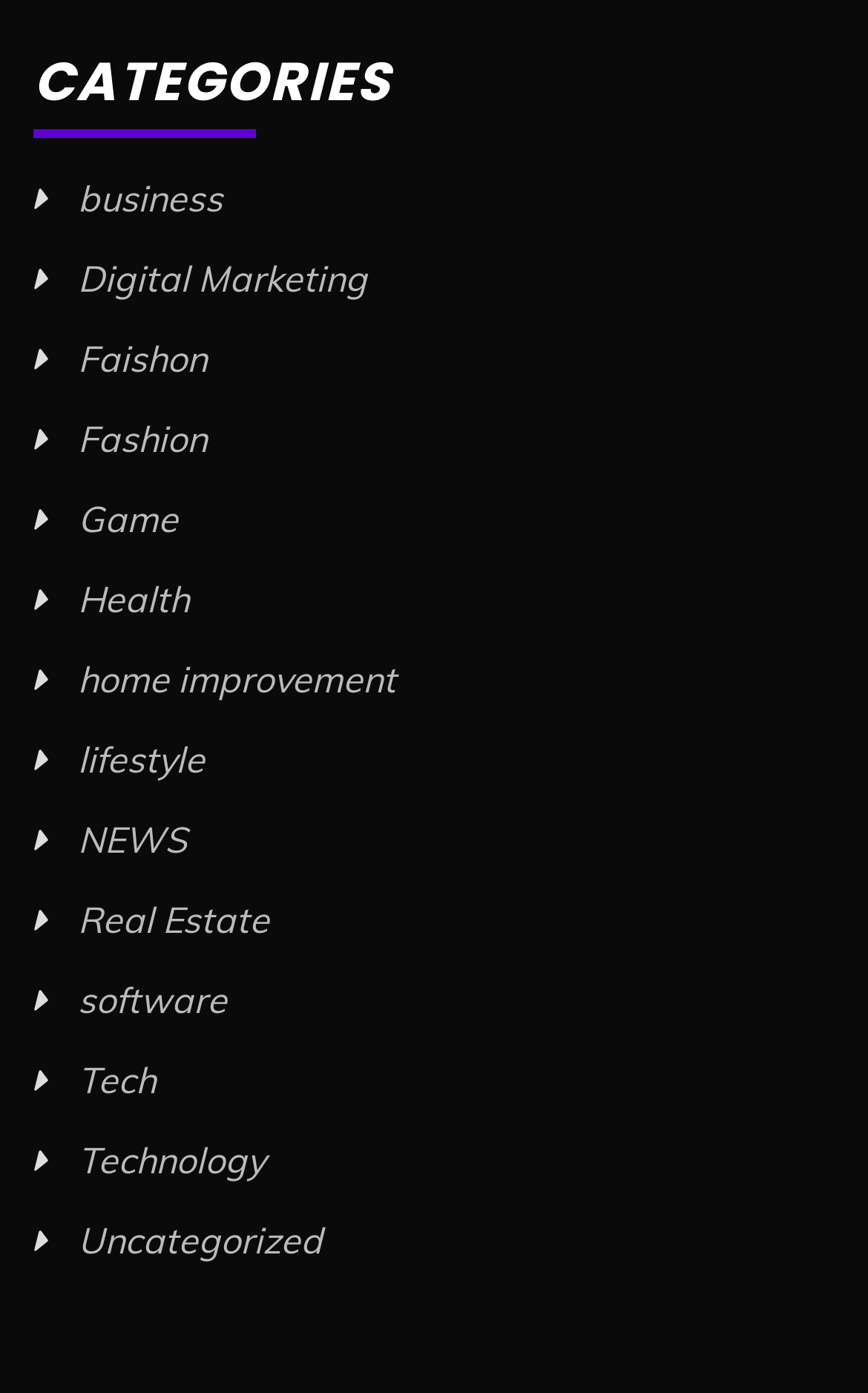How many categories have the word 'Fashion' in them?
We need a detailed and exhaustive answer to the question. Please elaborate.

I examined the links under the 'CATEGORIES' heading and found two categories that have the word 'Fashion' in them: 'Faishon' and 'Fashion'.